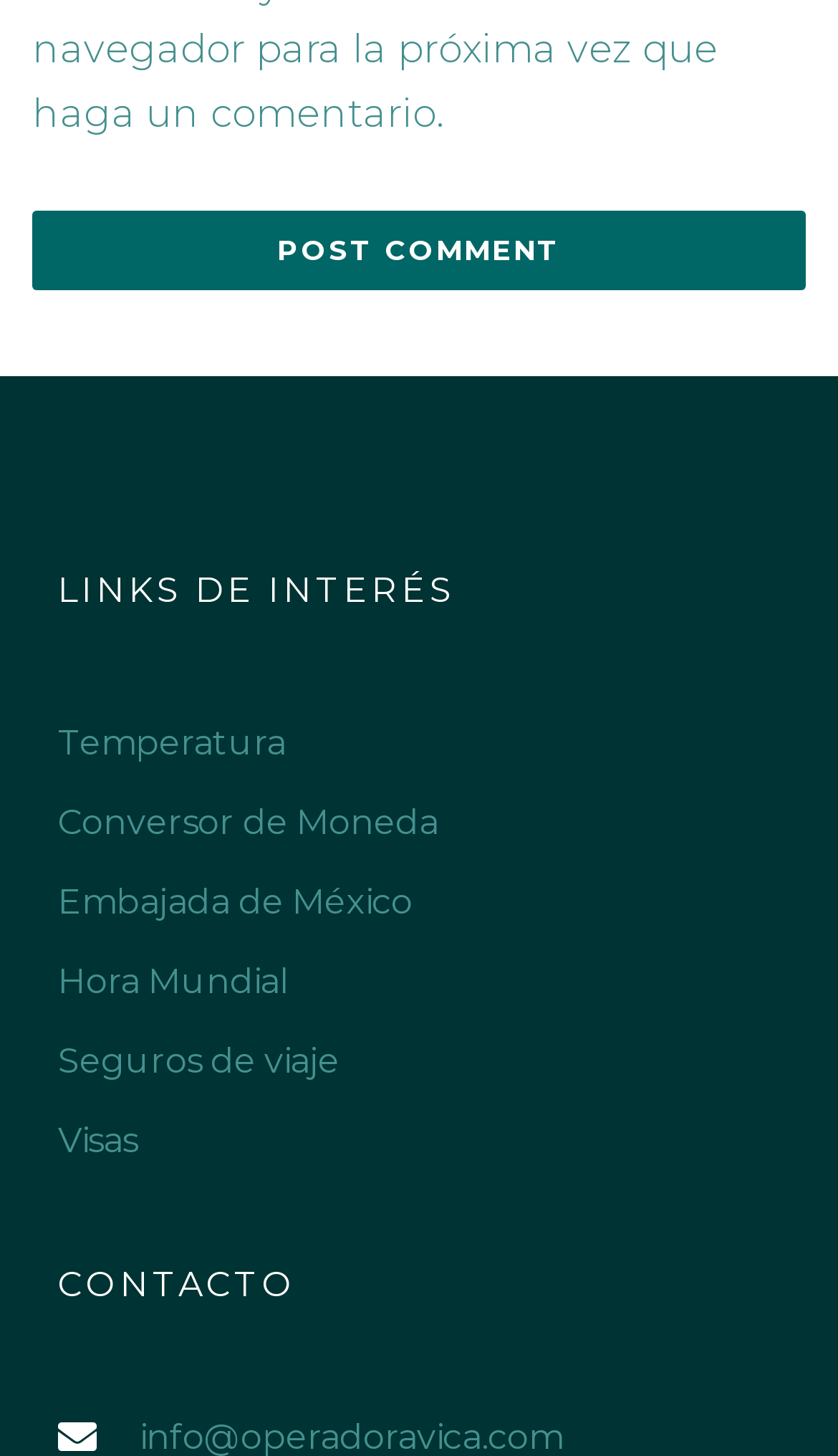Please respond to the question using a single word or phrase:
How many links are listed on the webpage?

7